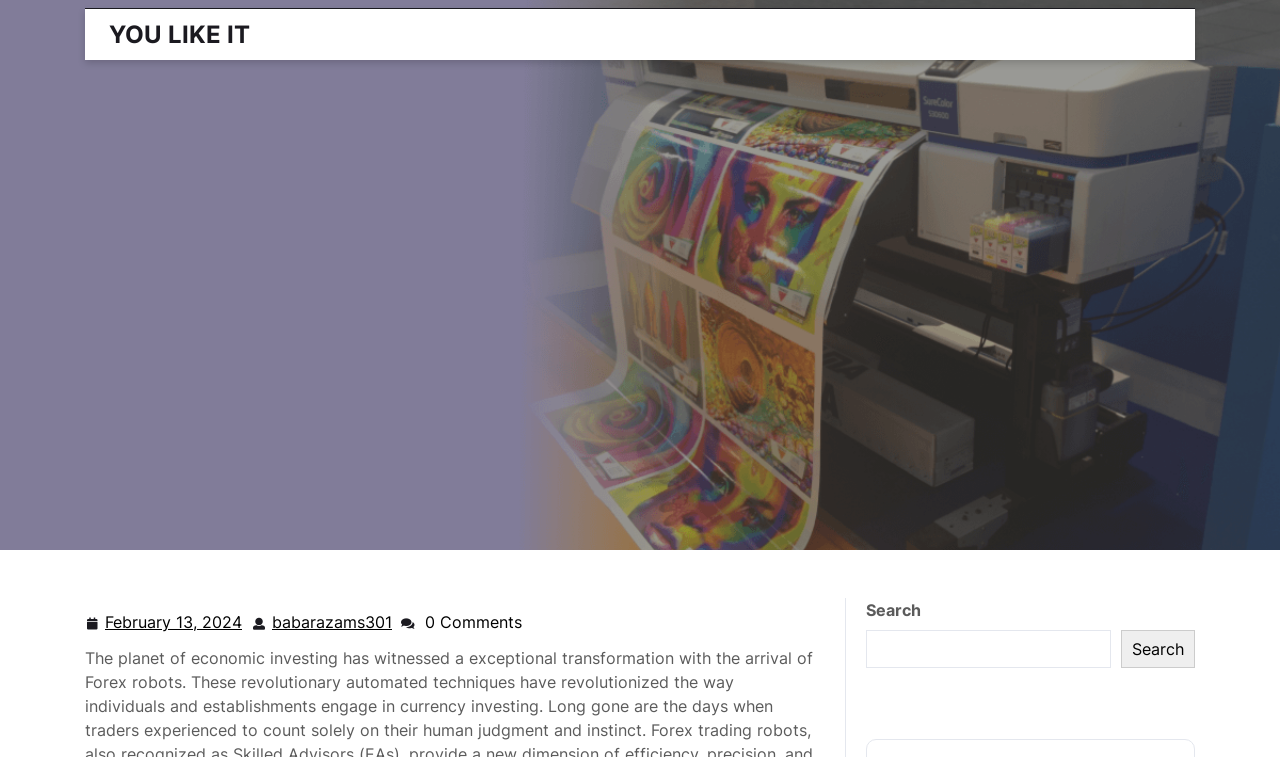Identify the bounding box of the HTML element described here: "Search". Provide the coordinates as four float numbers between 0 and 1: [left, top, right, bottom].

[0.876, 0.832, 0.934, 0.882]